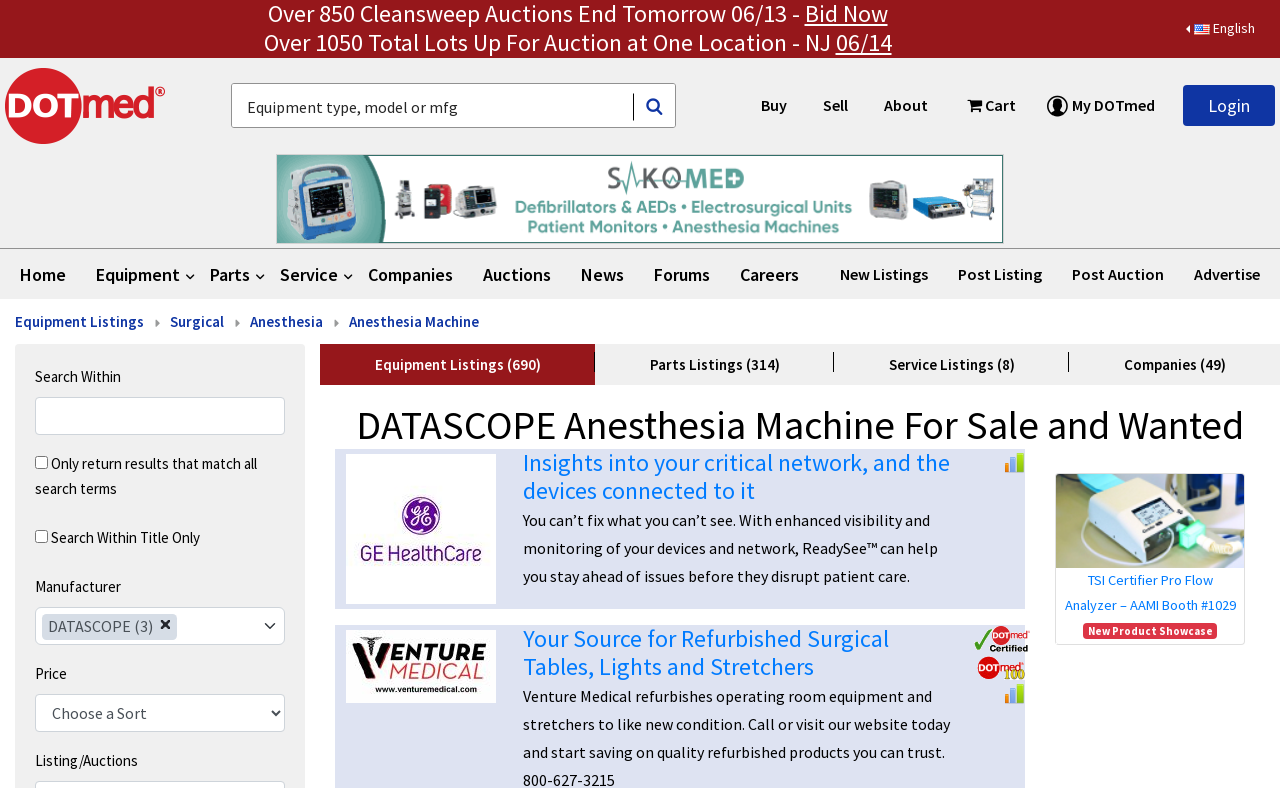Predict the bounding box for the UI component with the following description: "New Listings".

[0.656, 0.317, 0.725, 0.379]